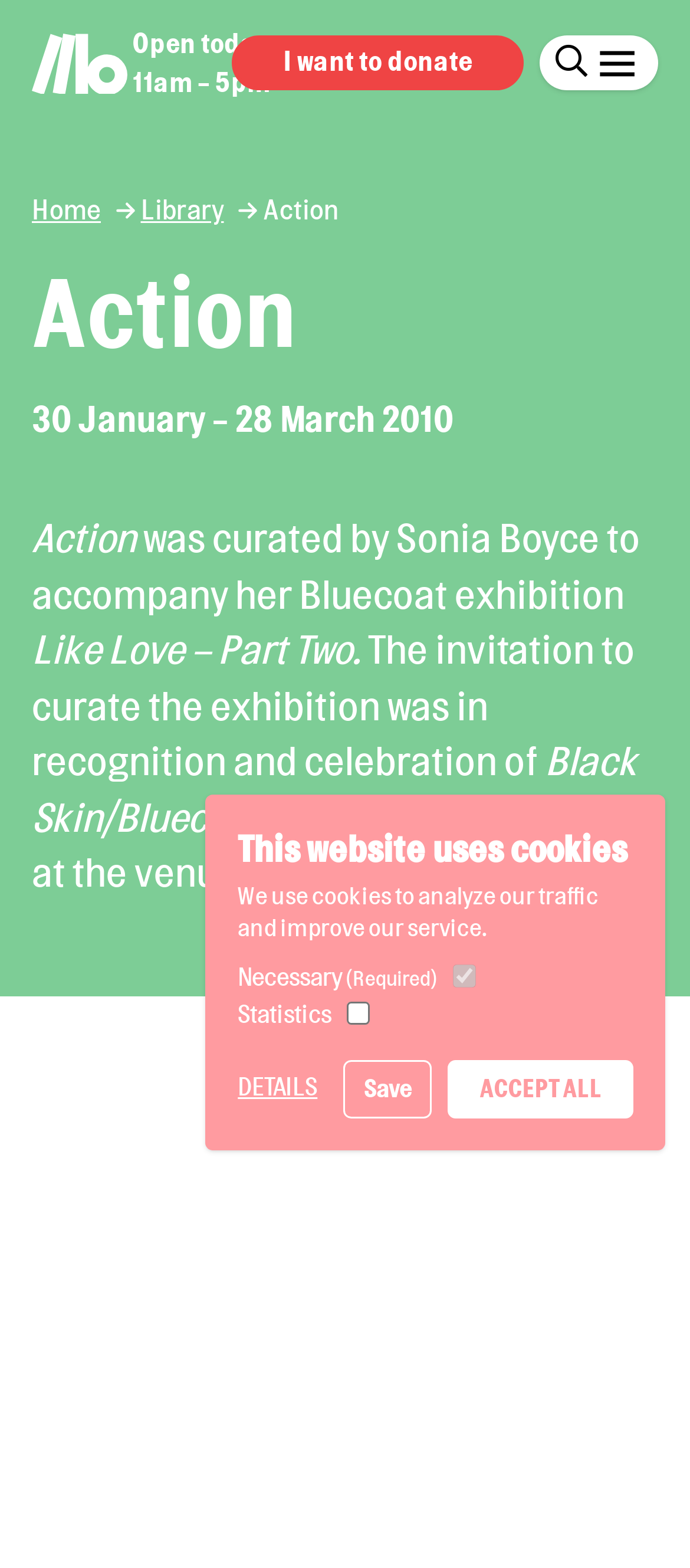What are the opening hours of the venue? Using the information from the screenshot, answer with a single word or phrase.

11am - 5pm